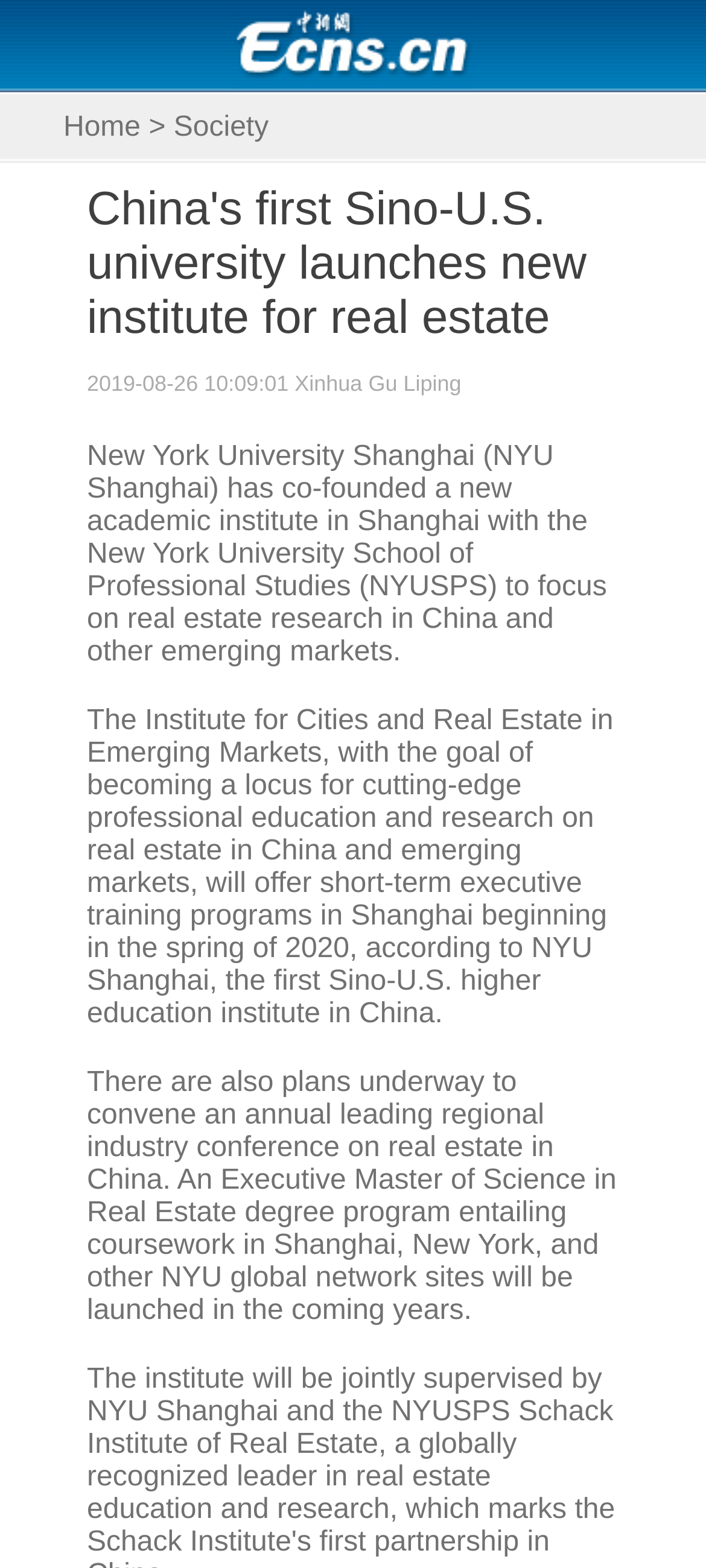Please determine the bounding box coordinates, formatted as (top-left x, top-left y, bottom-right x, bottom-right y), with all values as floating point numbers between 0 and 1. Identify the bounding box of the region described as: Home

[0.09, 0.072, 0.199, 0.091]